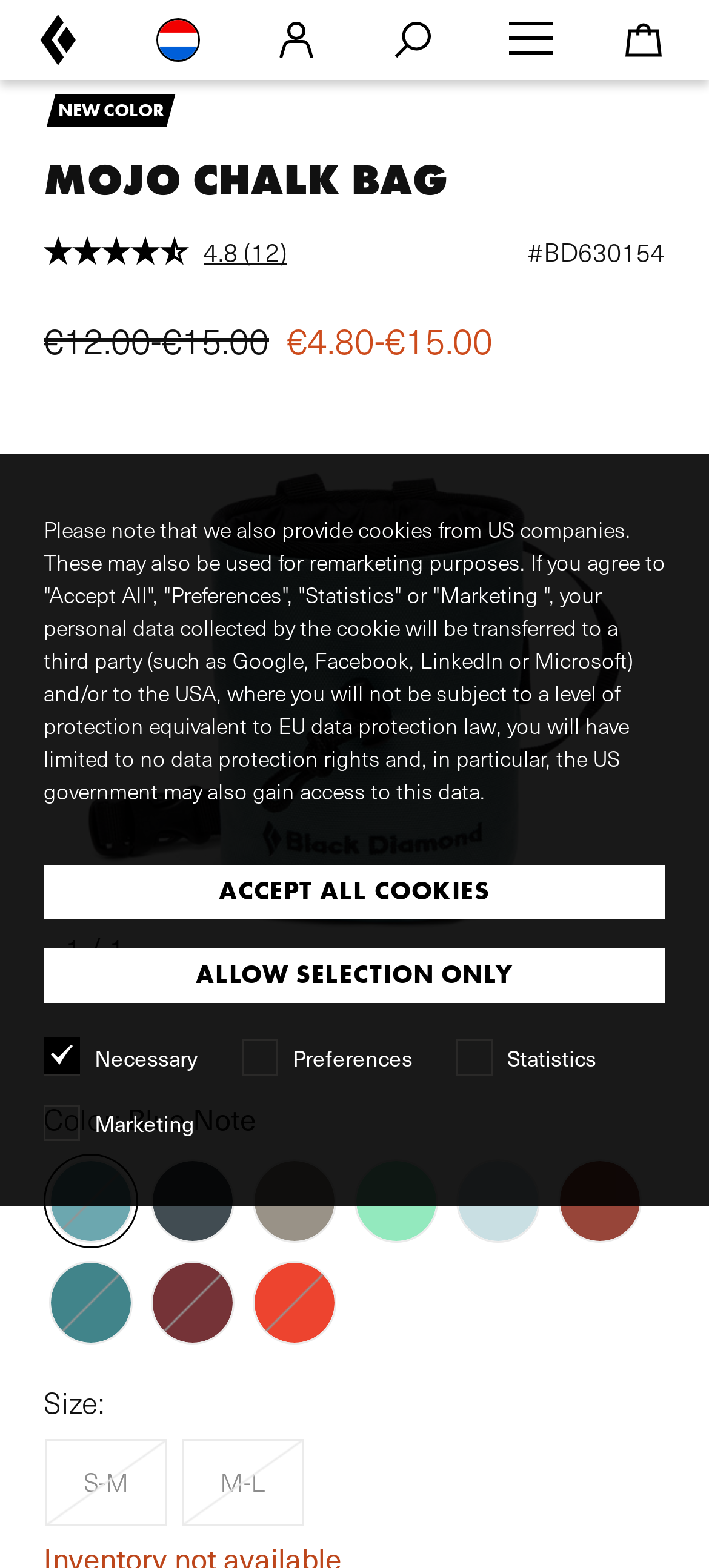Please identify the bounding box coordinates of the element's region that needs to be clicked to fulfill the following instruction: "View product reviews". The bounding box coordinates should consist of four float numbers between 0 and 1, i.e., [left, top, right, bottom].

[0.062, 0.152, 0.405, 0.17]